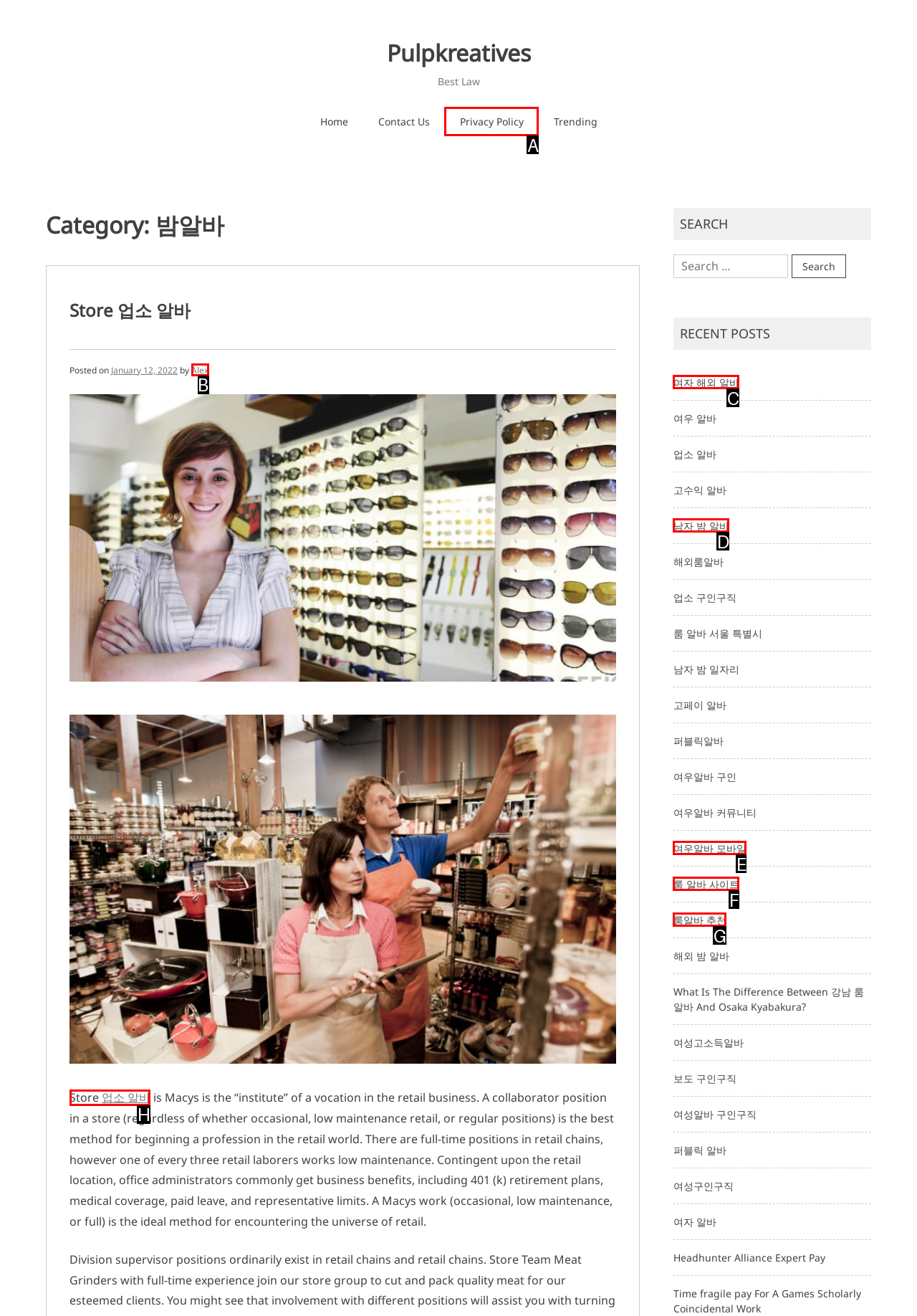Identify the correct UI element to click for this instruction: Read the post about 'Store 업소 알바'
Respond with the appropriate option's letter from the provided choices directly.

H